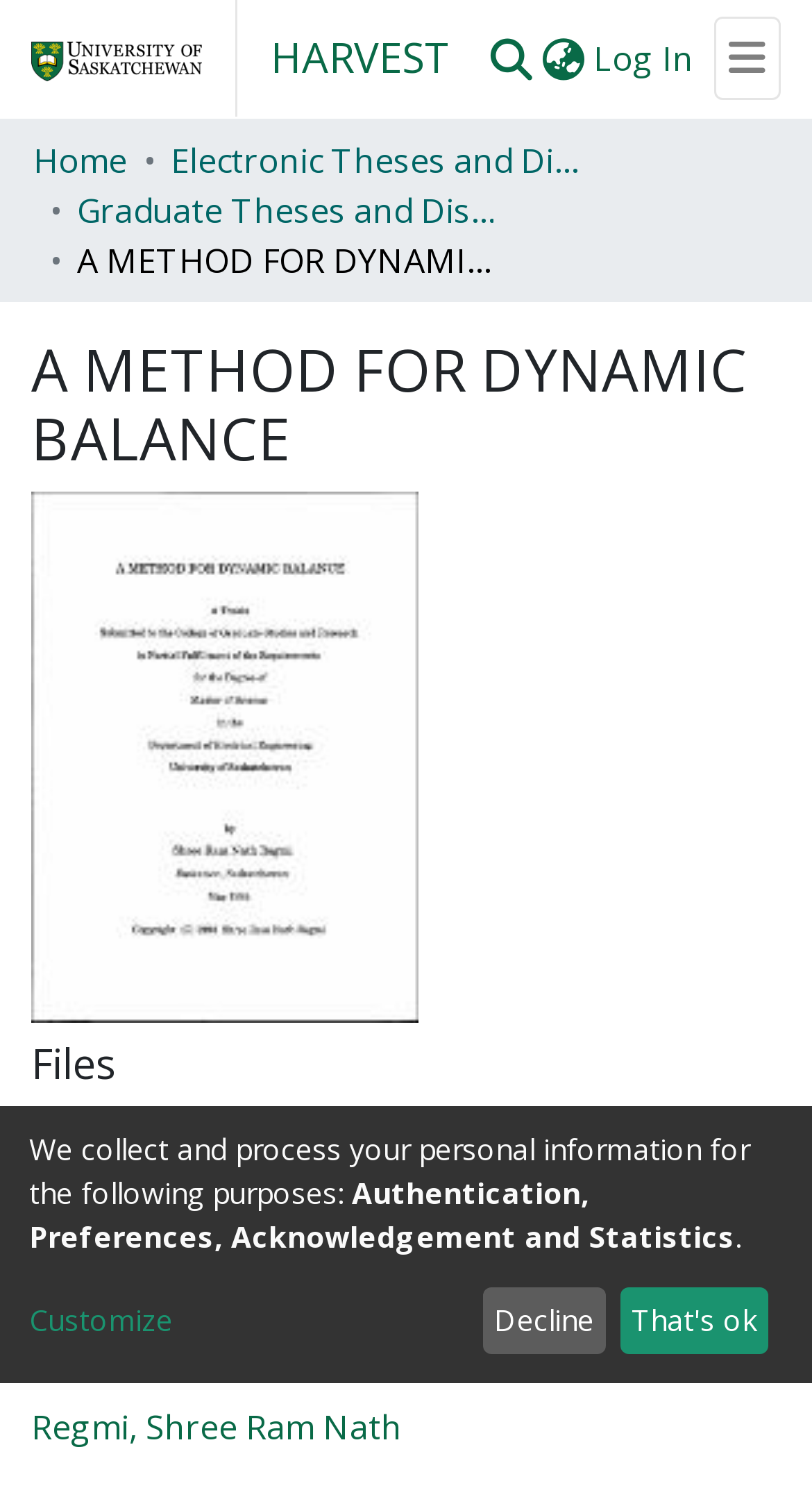Specify the bounding box coordinates of the element's area that should be clicked to execute the given instruction: "View file". The coordinates should be four float numbers between 0 and 1, i.e., [left, top, right, bottom].

[0.038, 0.744, 0.959, 0.775]